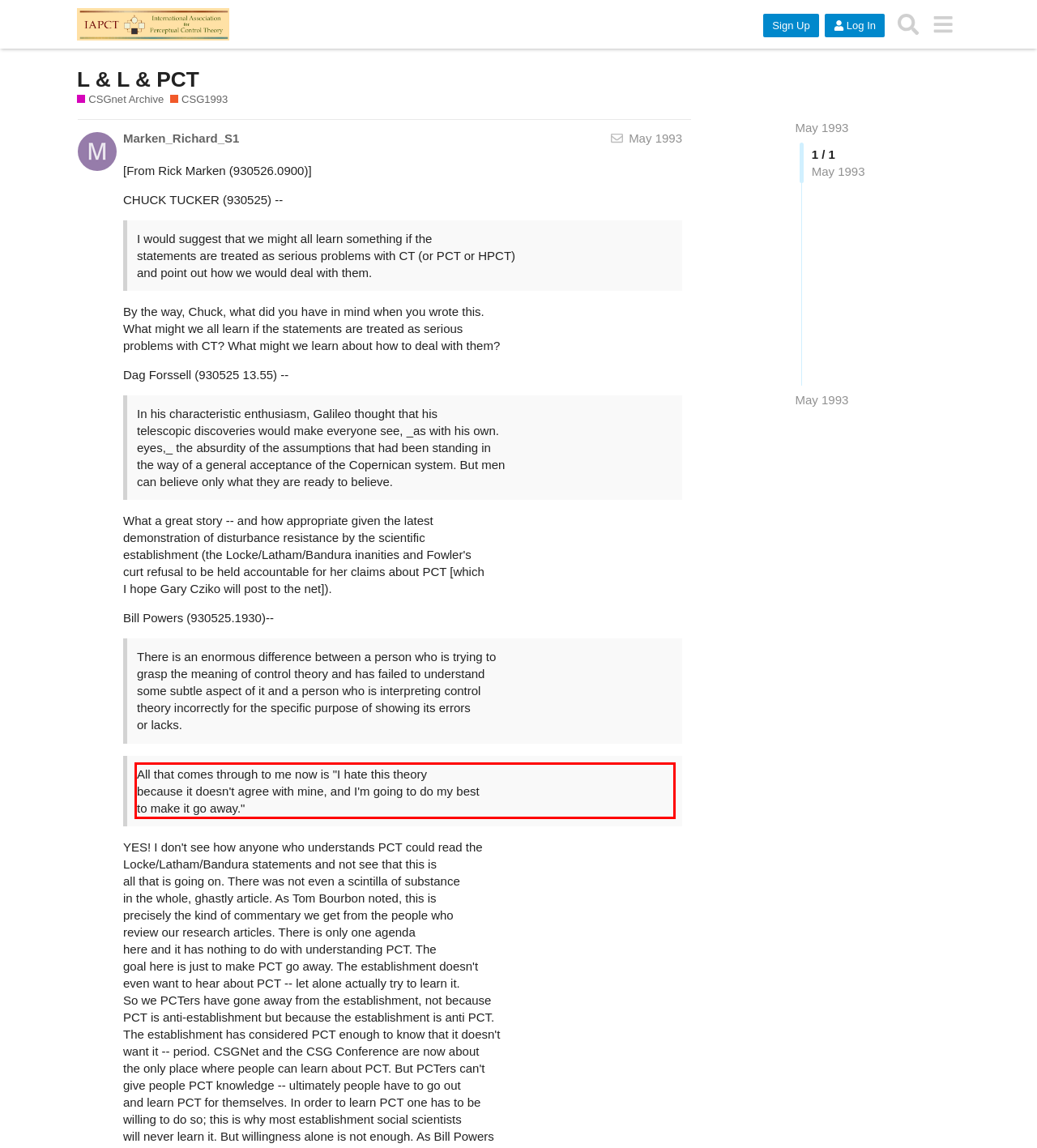Please use OCR to extract the text content from the red bounding box in the provided webpage screenshot.

All that comes through to me now is "I hate this theory because it doesn't agree with mine, and I'm going to do my best to make it go away."